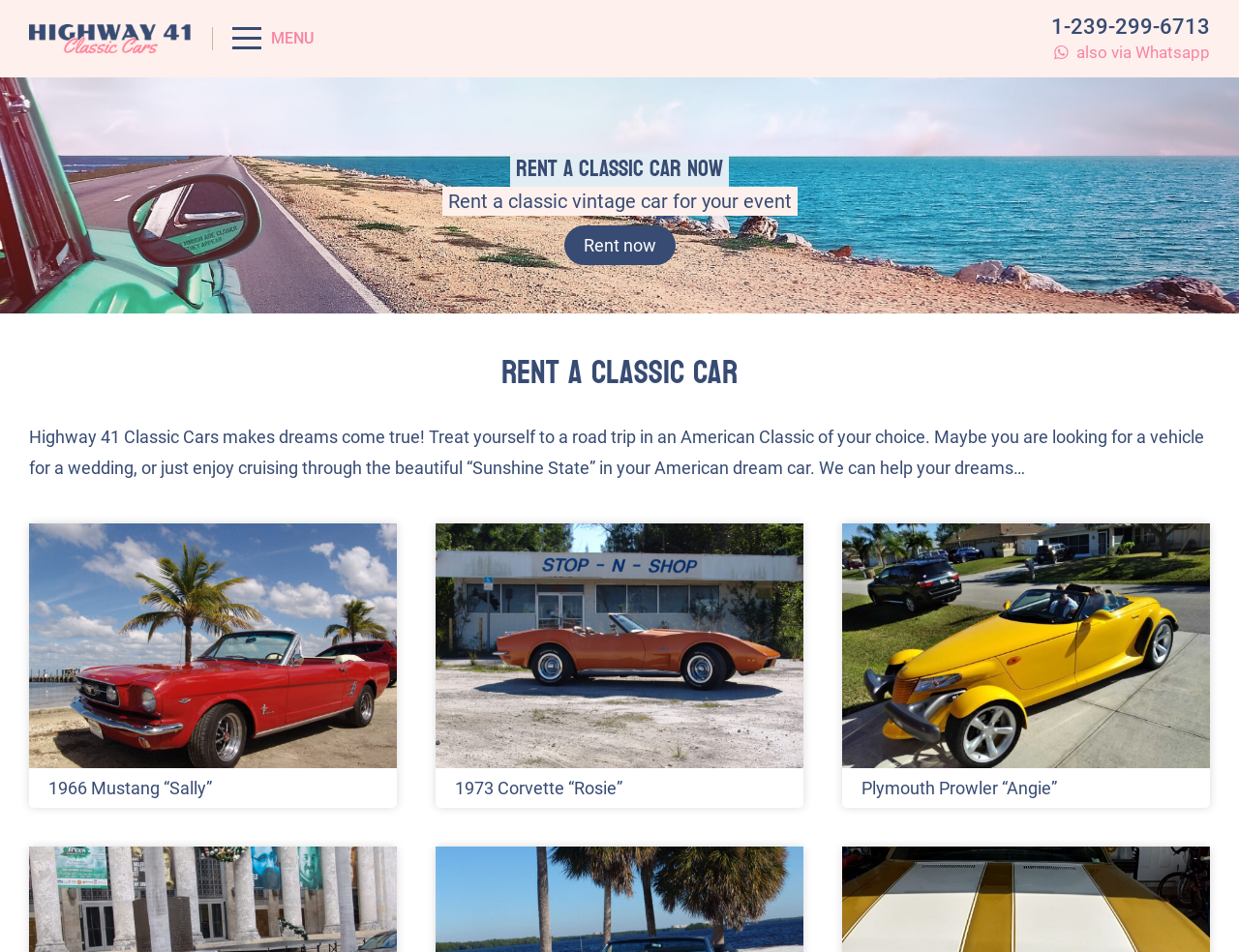Determine the bounding box of the UI component based on this description: "1-239-299-6713". The bounding box coordinates should be four float values between 0 and 1, i.e., [left, top, right, bottom].

[0.848, 0.015, 0.977, 0.041]